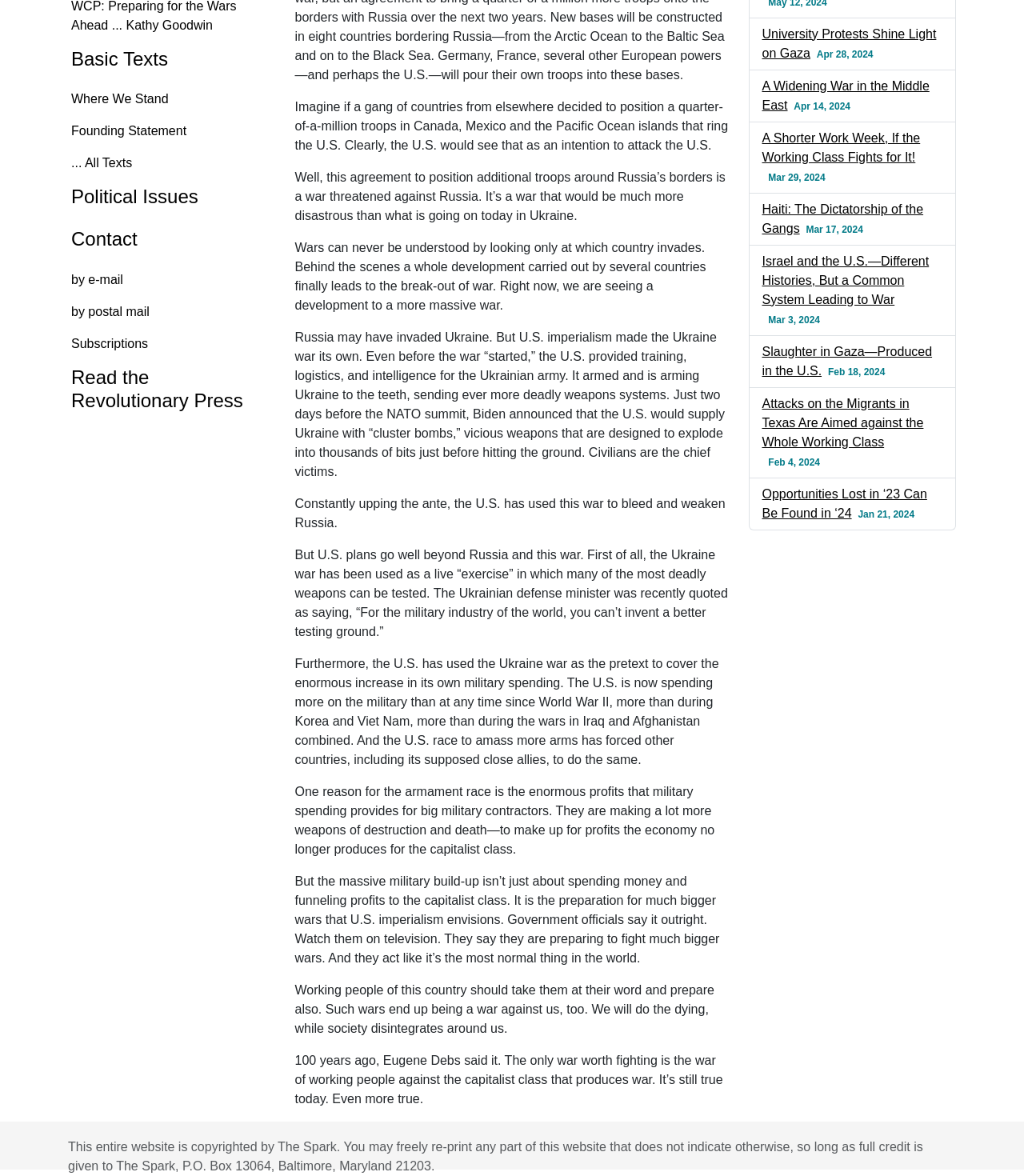Please find the bounding box coordinates in the format (top-left x, top-left y, bottom-right x, bottom-right y) for the given element description. Ensure the coordinates are floating point numbers between 0 and 1. Description: by postal mail

[0.057, 0.252, 0.269, 0.279]